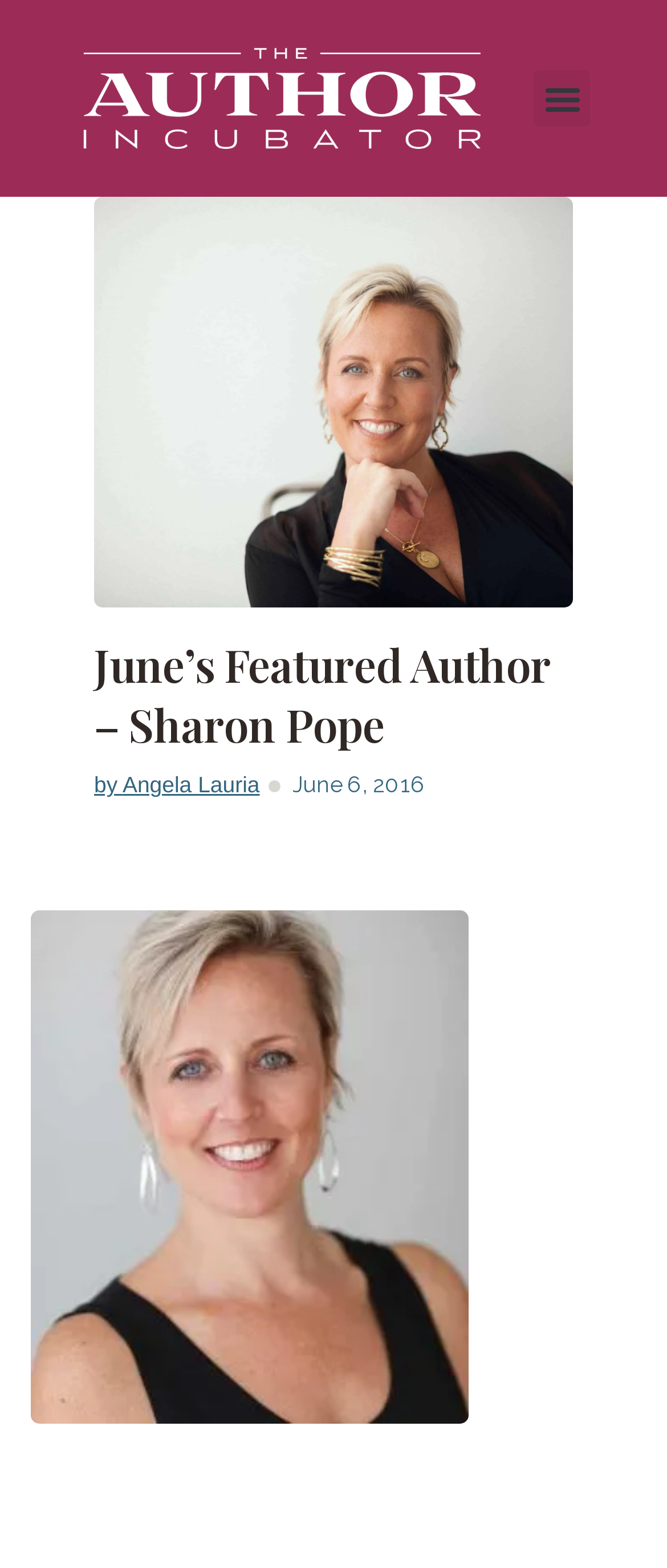Respond with a single word or phrase to the following question: Is the menu toggle button expanded?

No